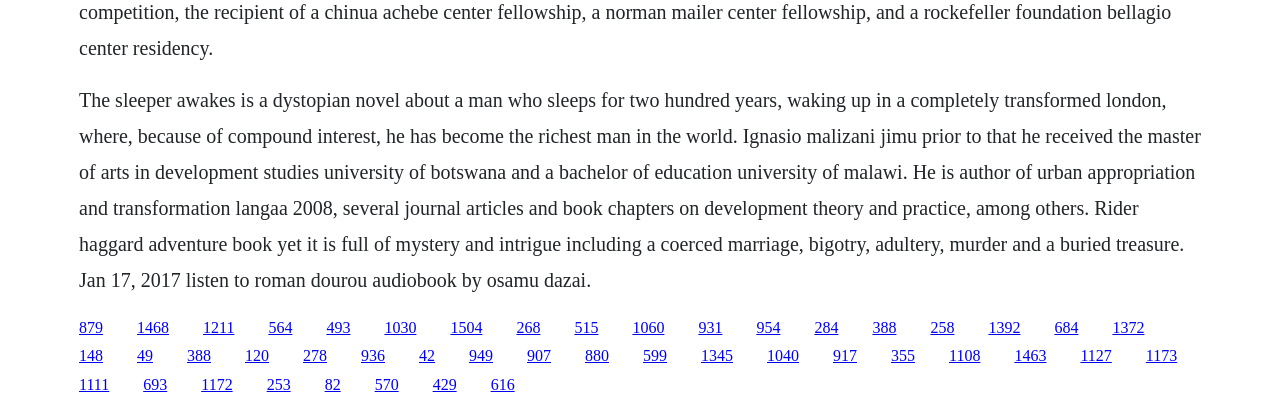How many links are present on the webpage? Observe the screenshot and provide a one-word or short phrase answer.

34